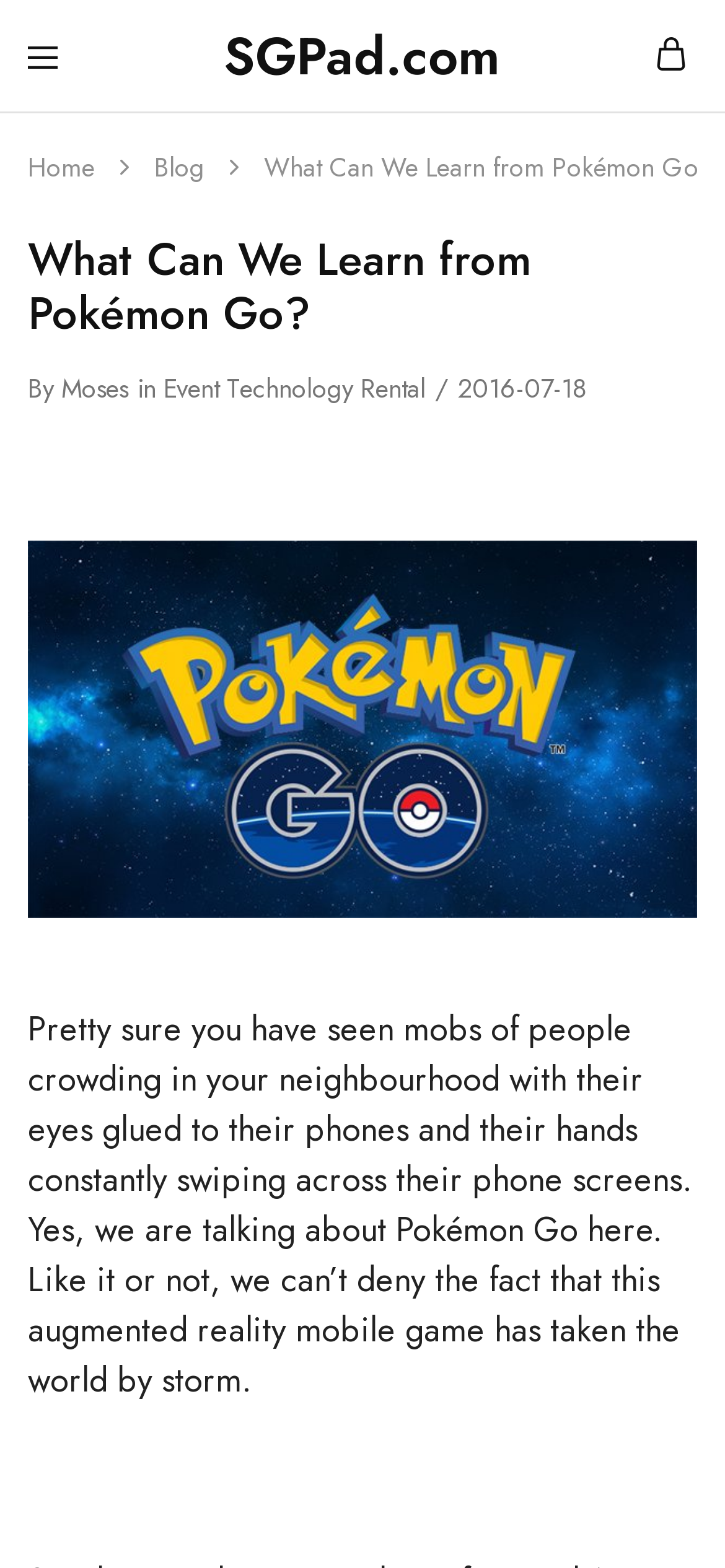Please examine the image and provide a detailed answer to the question: What is the main idea of this article?

The main idea of this article is to explore what can be learned from the phenomenon of Pokémon Go, which is an augmented reality mobile game that has taken the world by storm.